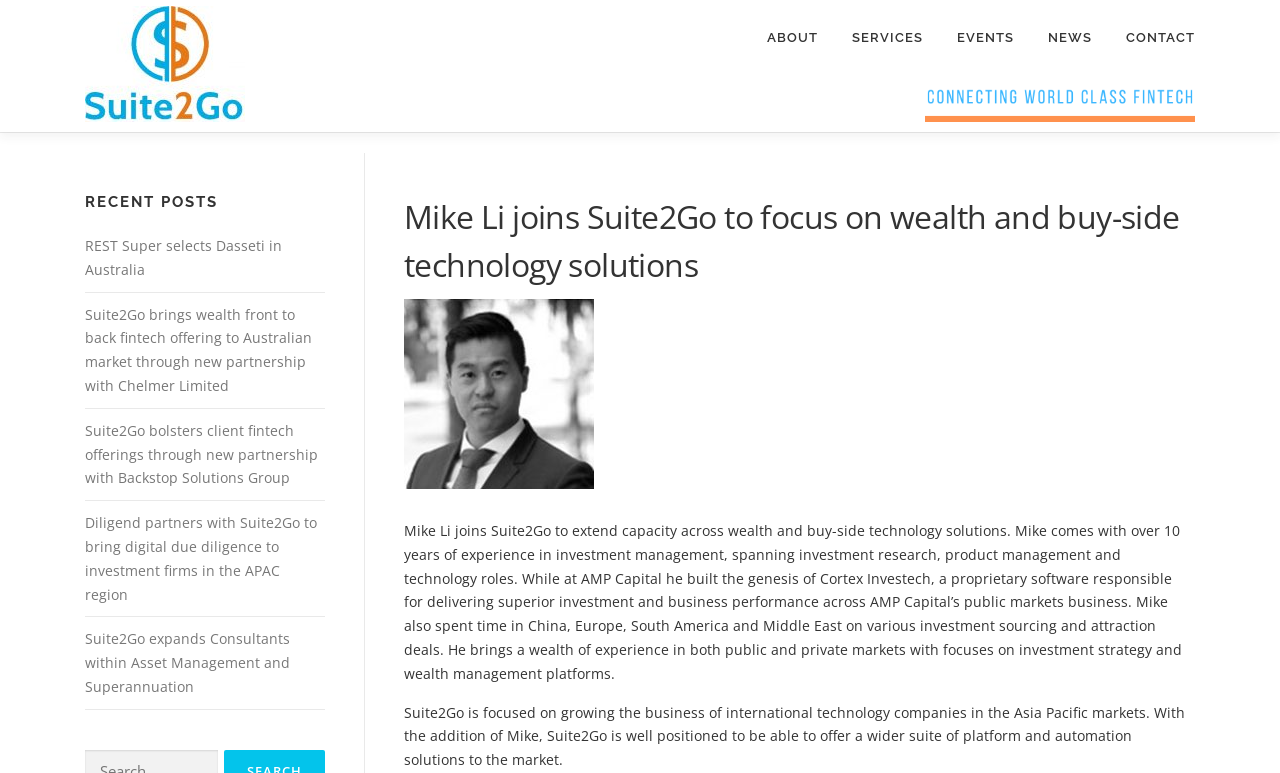What is the name of the proprietary software Mike built?
Answer the question with a detailed explanation, including all necessary information.

According to the webpage, Mike built the genesis of Cortex Investech, a proprietary software responsible for delivering superior investment and business performance across AMP Capital’s public markets business.